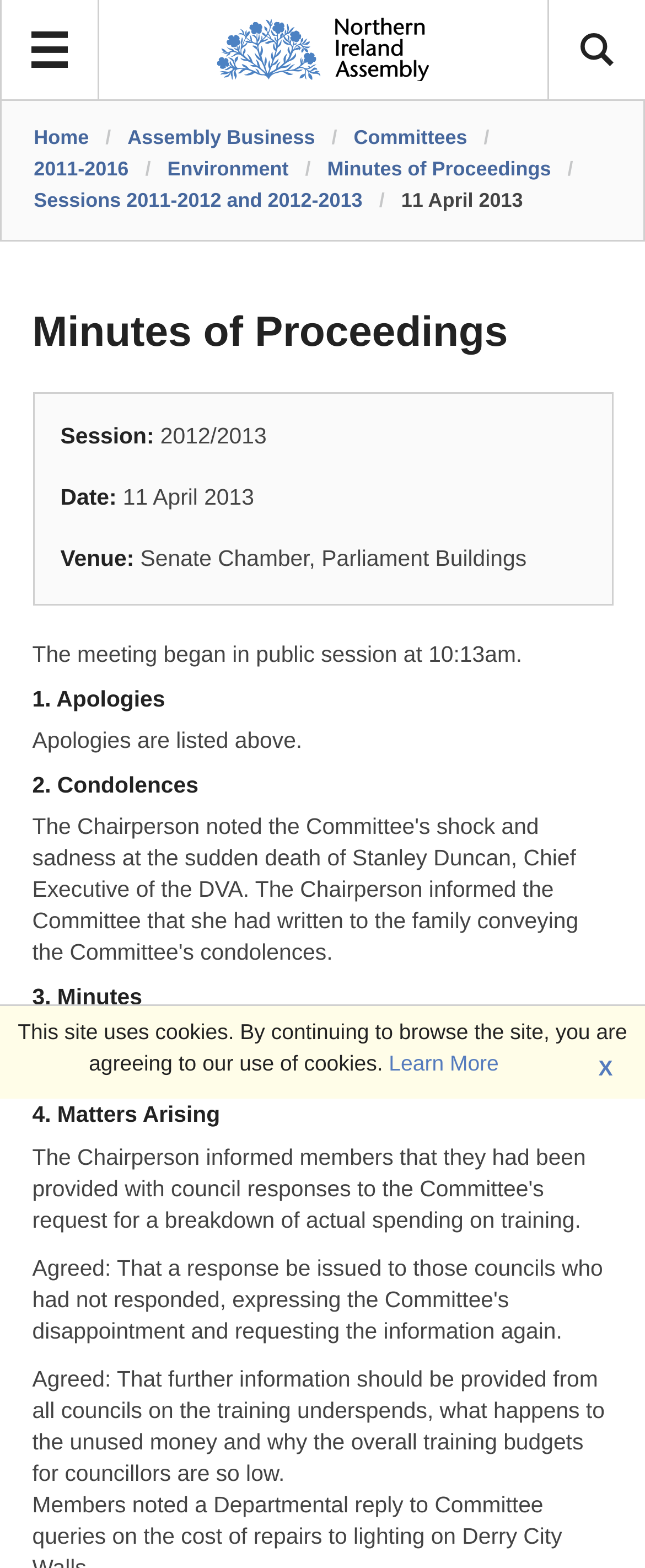Show the bounding box coordinates of the element that should be clicked to complete the task: "learn more about cookies".

[0.603, 0.67, 0.773, 0.686]